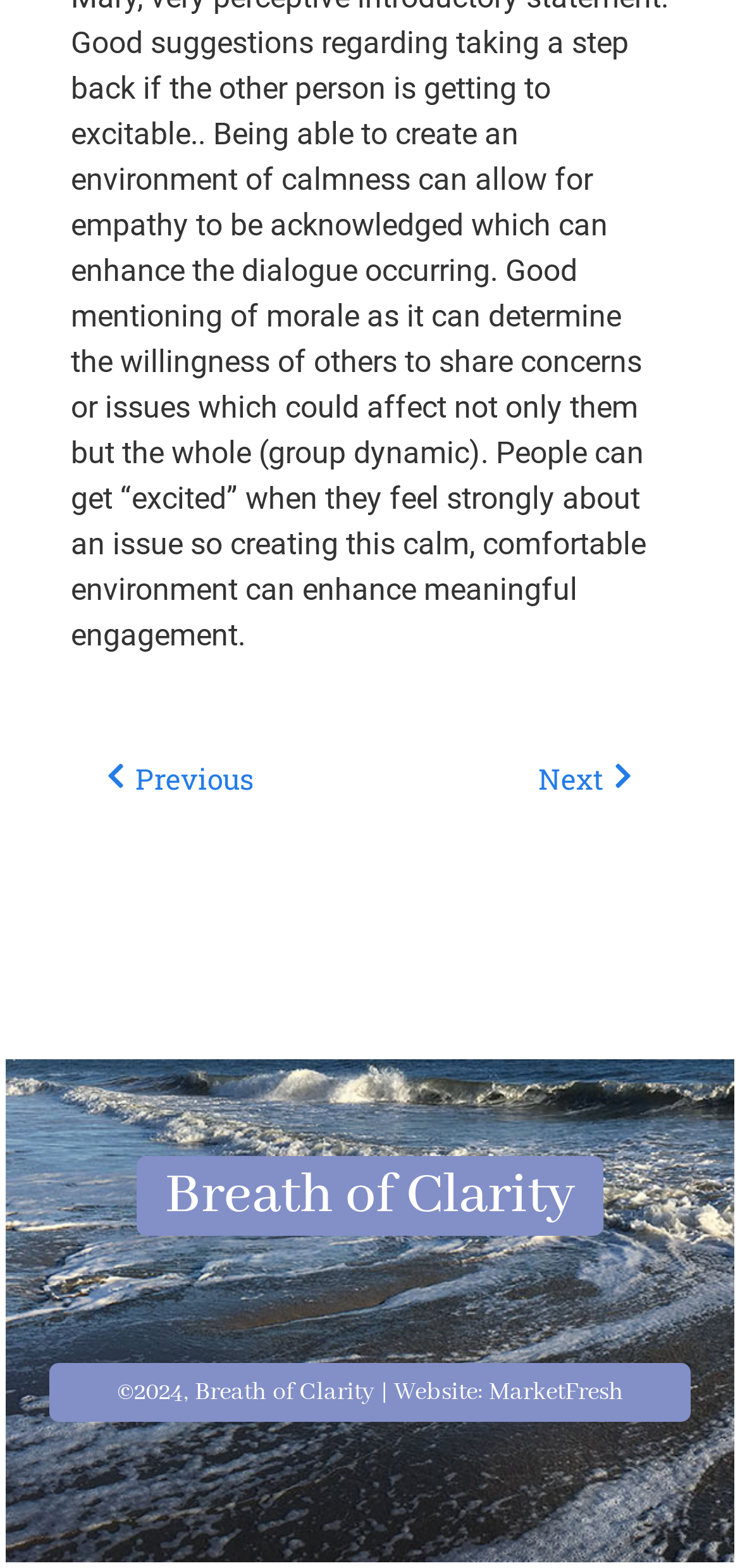For the following element description, predict the bounding box coordinates in the format (top-left x, top-left y, bottom-right x, bottom-right y). All values should be floating point numbers between 0 and 1. Description: Breath of Clarity

[0.223, 0.739, 0.777, 0.785]